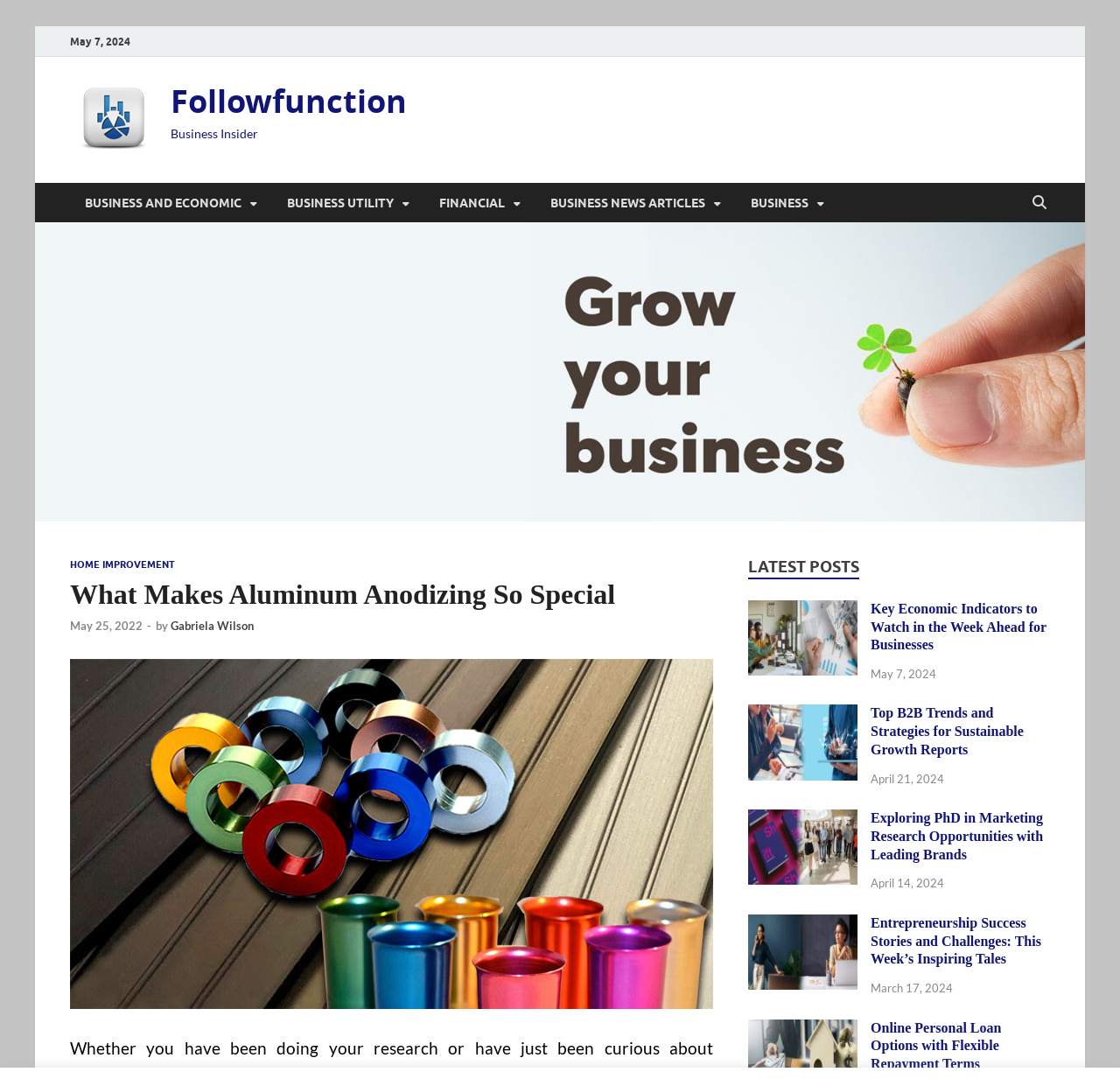Pinpoint the bounding box coordinates of the area that should be clicked to complete the following instruction: "Check the 'Online Personal Loan Options with Flexible Repayment Terms' article". The coordinates must be given as four float numbers between 0 and 1, i.e., [left, top, right, bottom].

[0.668, 0.946, 0.766, 0.962]